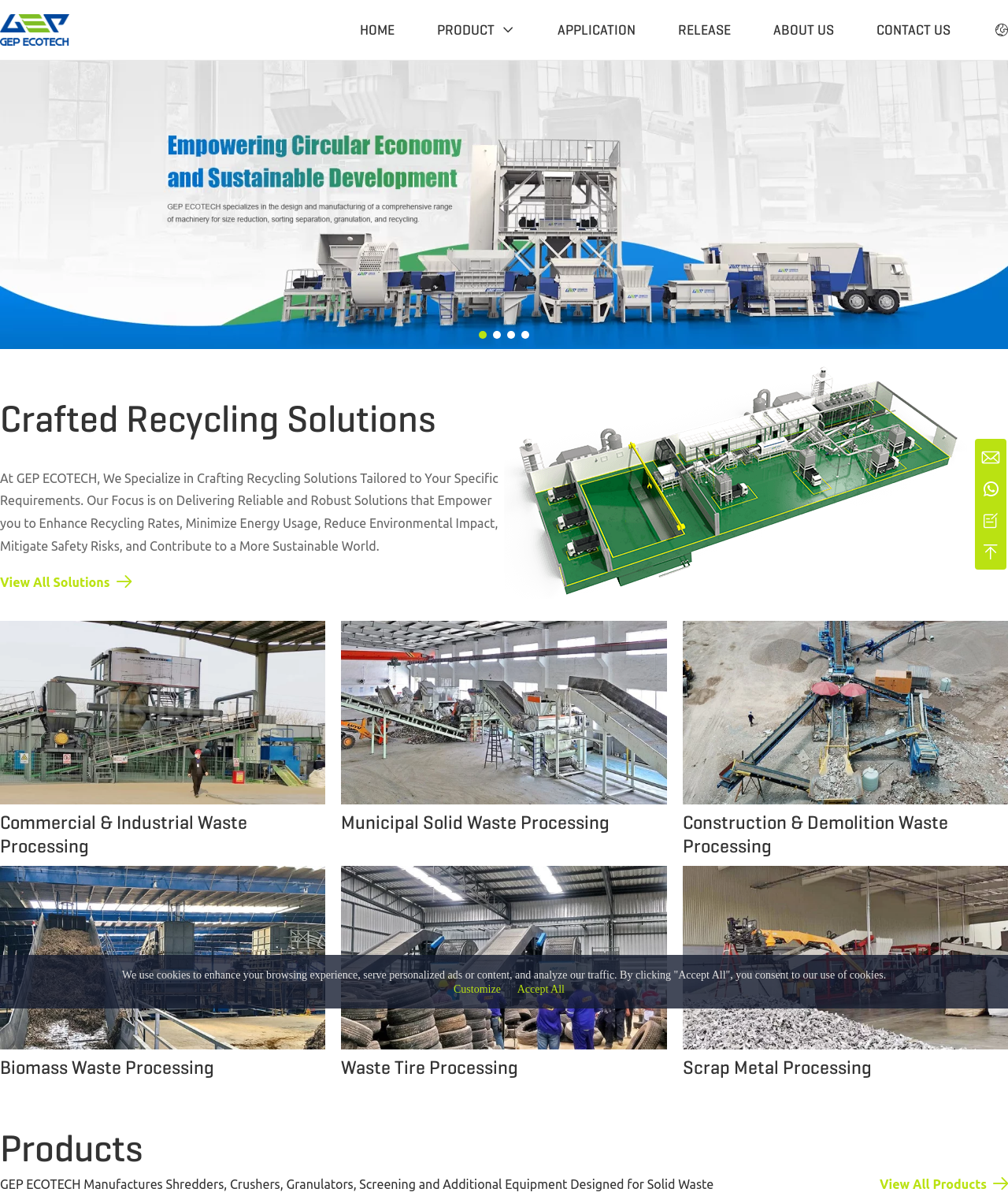Please specify the bounding box coordinates of the clickable section necessary to execute the following command: "View Shredder Machine details".

[0.014, 0.079, 0.122, 0.094]